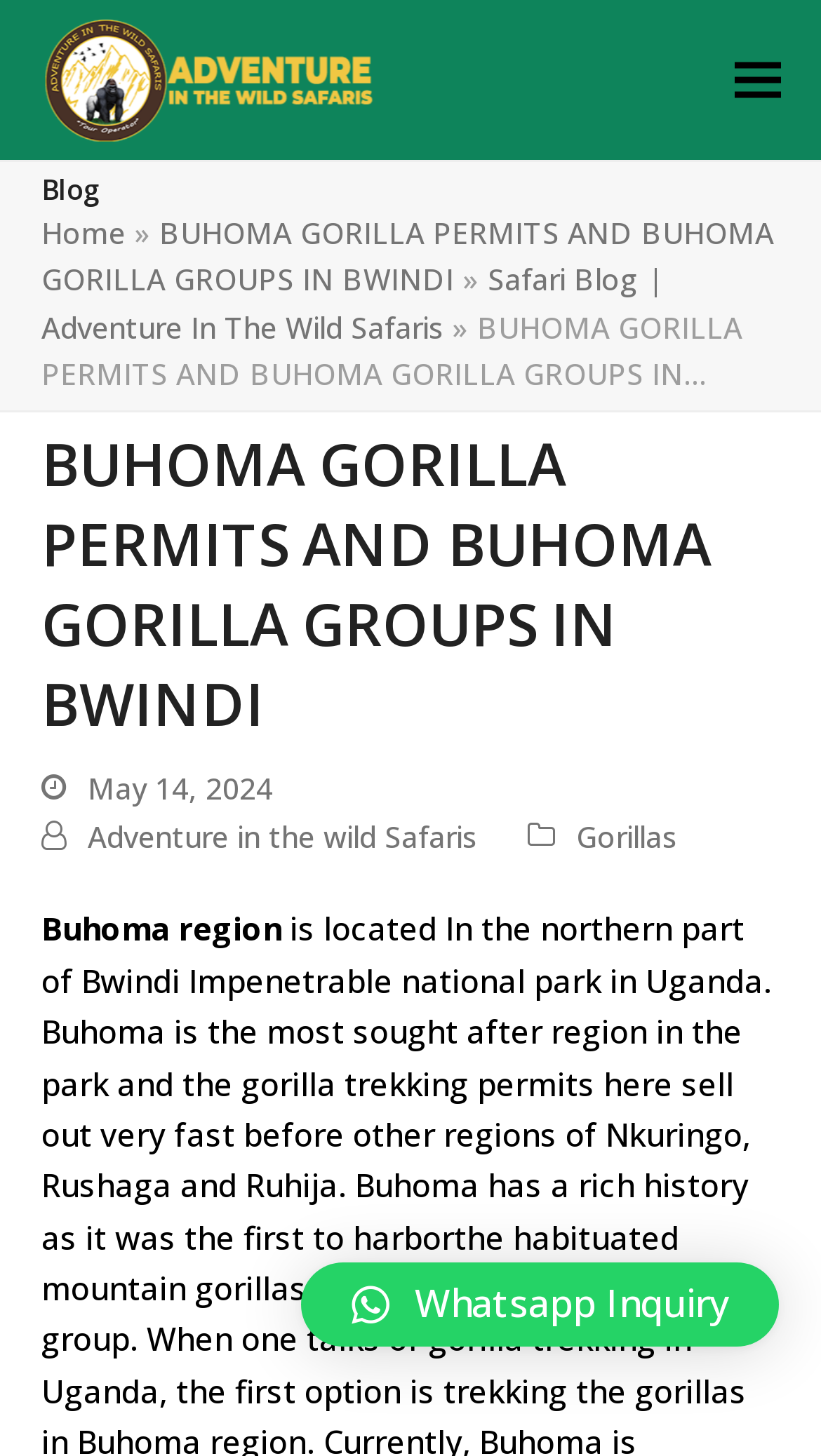Based on the provided description, "aria-label="Toggle mobile menu"", find the bounding box of the corresponding UI element in the screenshot.

[0.894, 0.043, 0.95, 0.067]